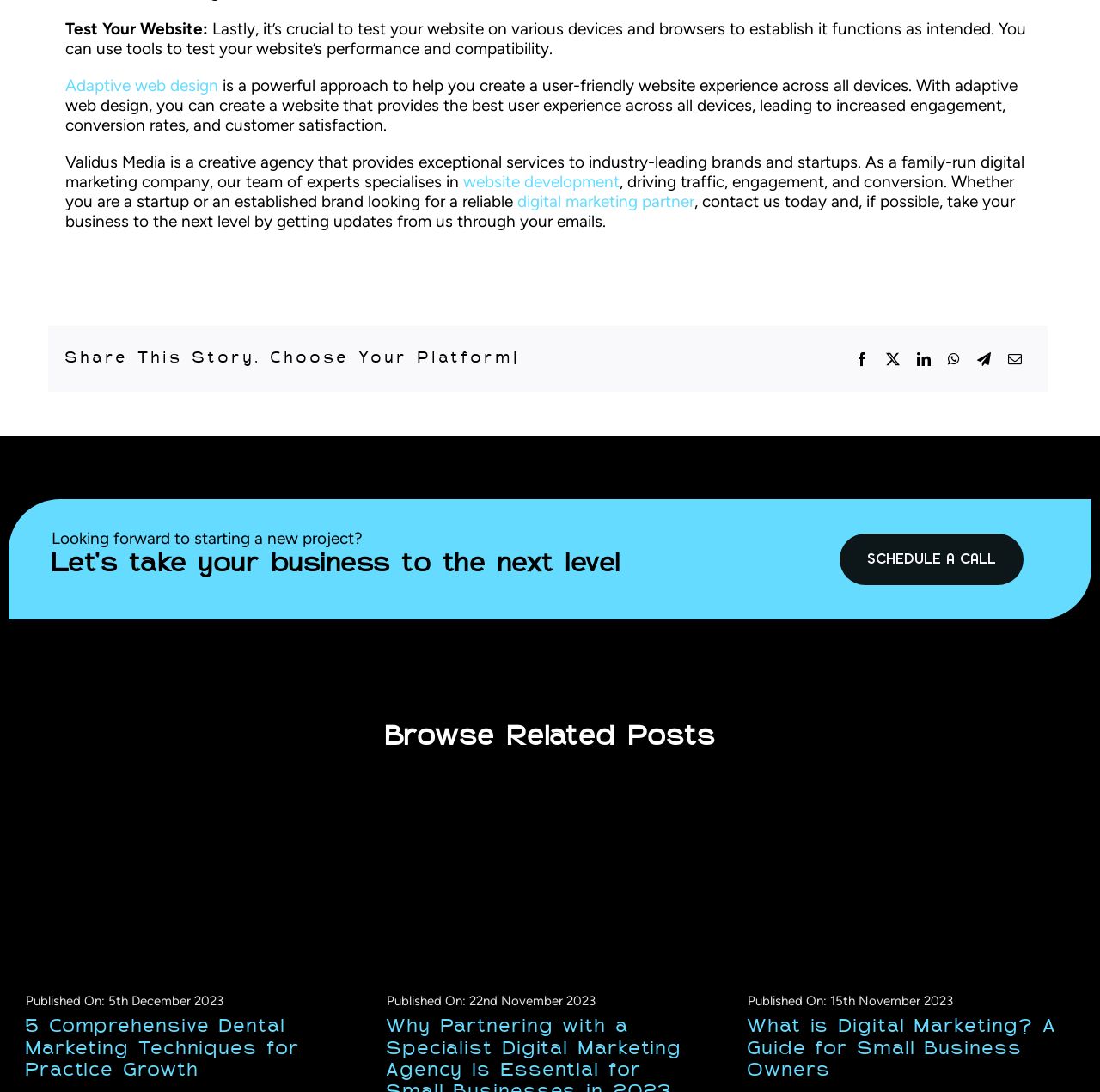Respond to the question with just a single word or phrase: 
What is the purpose of adaptive web design?

to create a user-friendly website experience